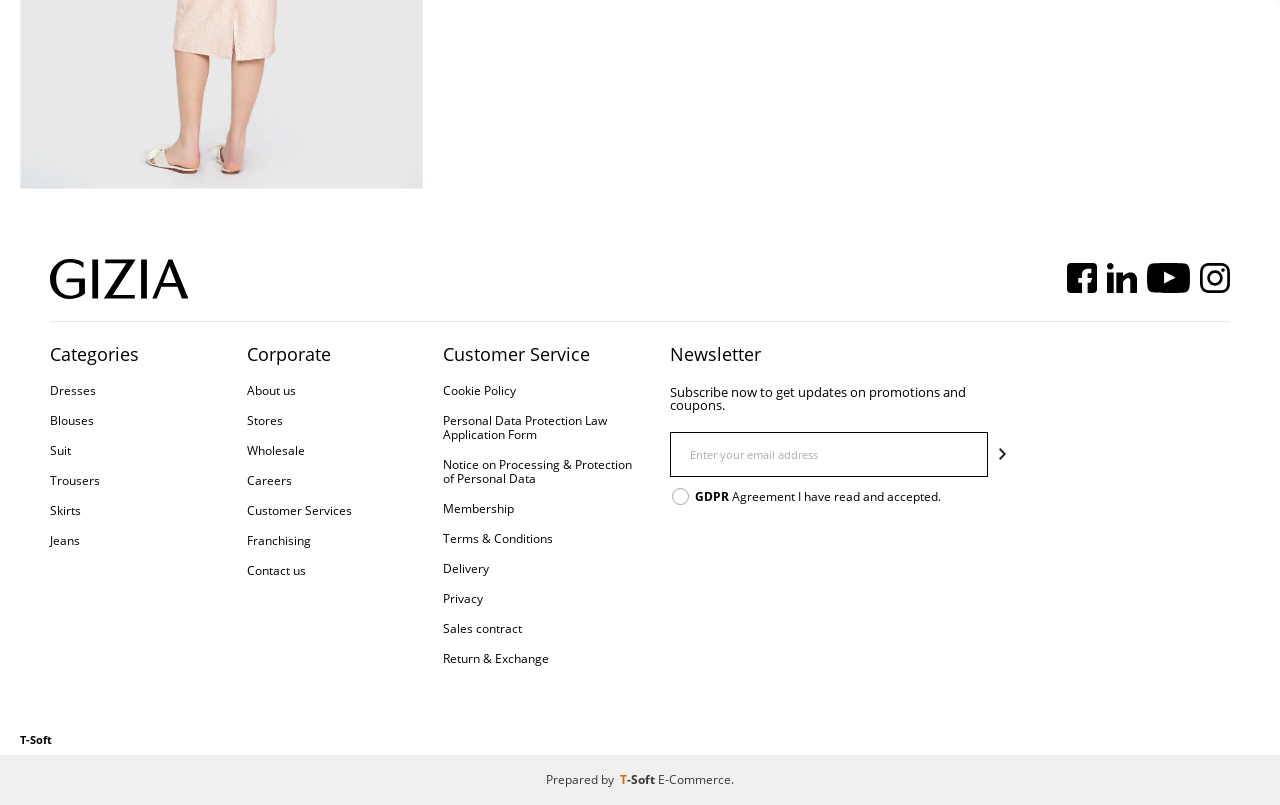What is the purpose of the 'Newsletter' section?
Using the visual information from the image, give a one-word or short-phrase answer.

Subscription